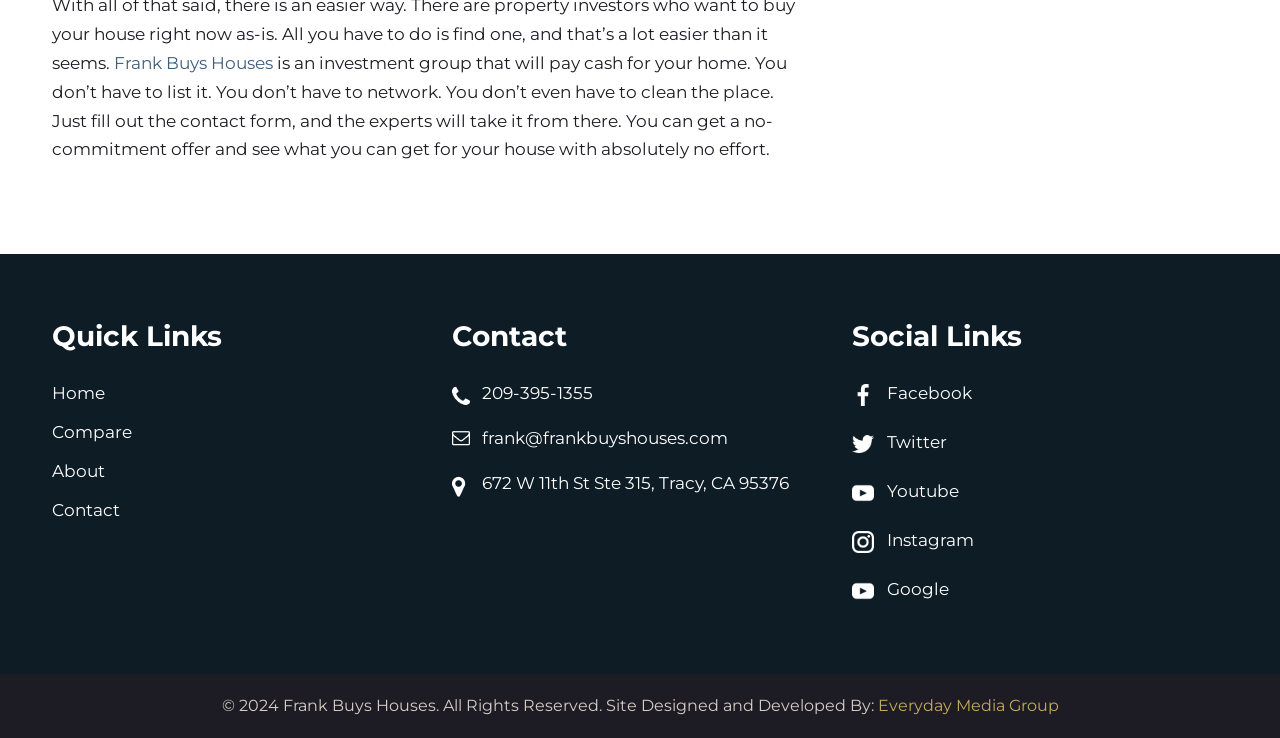Identify the bounding box coordinates of the part that should be clicked to carry out this instruction: "Click on the 'Home' link".

[0.041, 0.519, 0.082, 0.546]